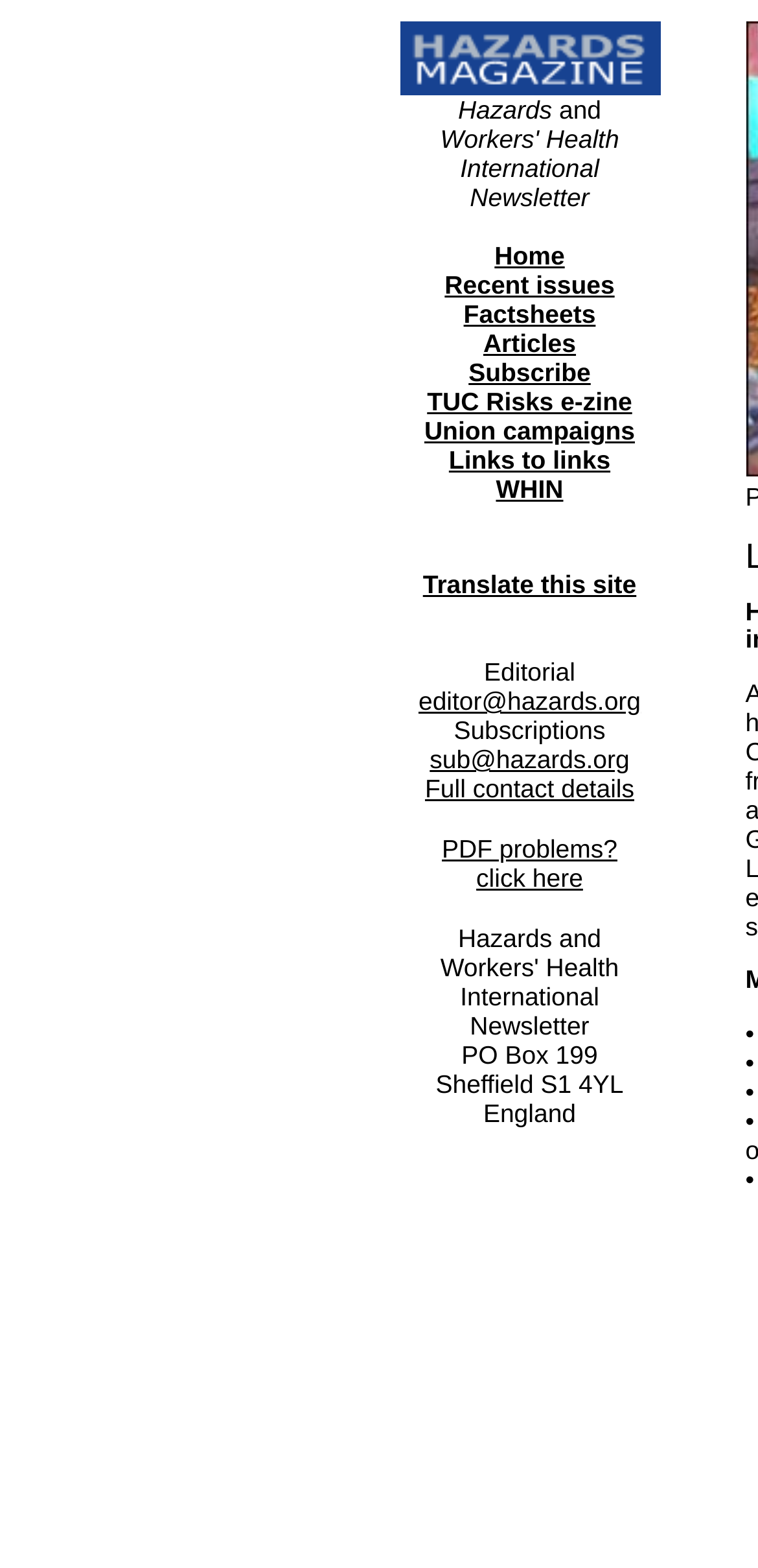Please find the bounding box coordinates of the clickable region needed to complete the following instruction: "Click the link to read about foods for catered events". The bounding box coordinates must consist of four float numbers between 0 and 1, i.e., [left, top, right, bottom].

None